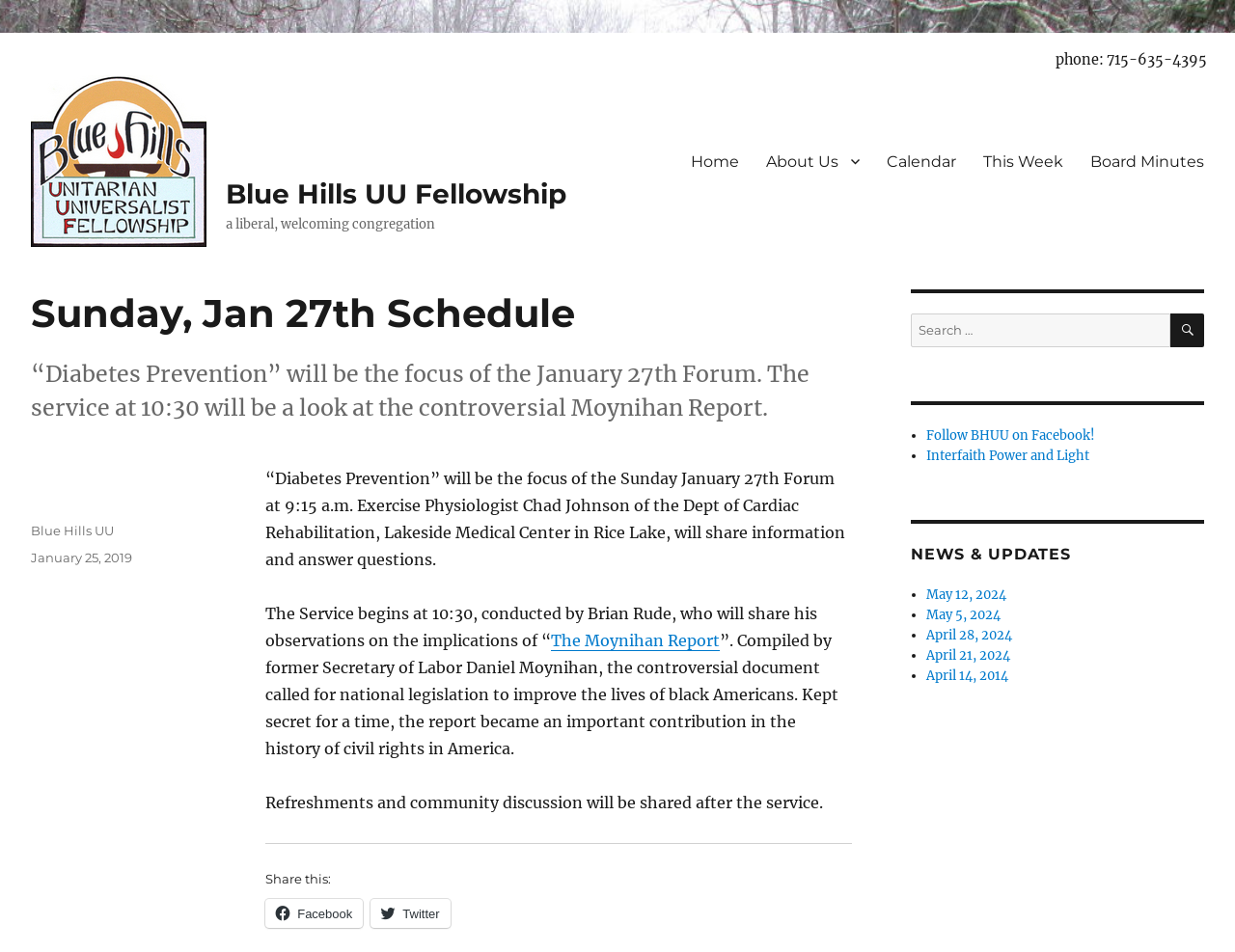Show the bounding box coordinates of the region that should be clicked to follow the instruction: "Check the 'RECENT ARTICLES'."

None